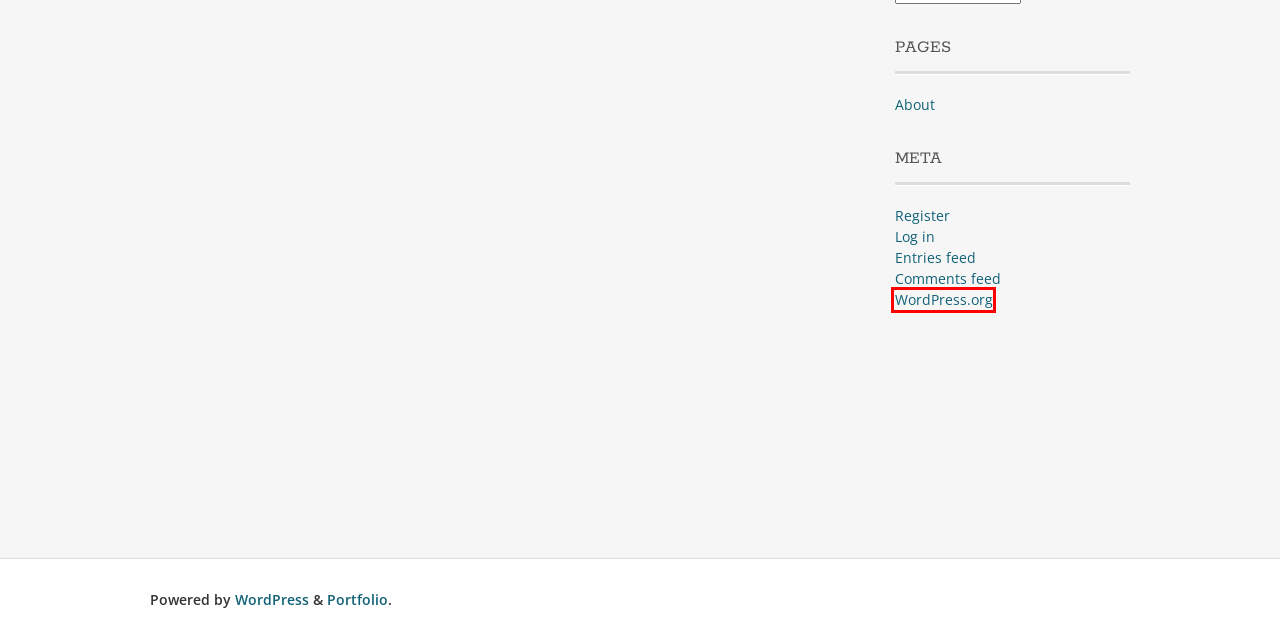You have been given a screenshot of a webpage with a red bounding box around a UI element. Select the most appropriate webpage description for the new webpage that appears after clicking the element within the red bounding box. The choices are:
A. Remote Access | Brad's Tech Talk
B. Log In ‹ Brad’s Tech Talk — WordPress
C. Comments for Brad’s Tech Talk
D. Blog Tool, Publishing Platform, and CMS – WordPress.org
E. Brad | Brad's Tech Talk
F. Software | Brad's Tech Talk
G. Brad’s Tech Talk
H. Registration Form ‹ Brad’s Tech Talk — WordPress

D